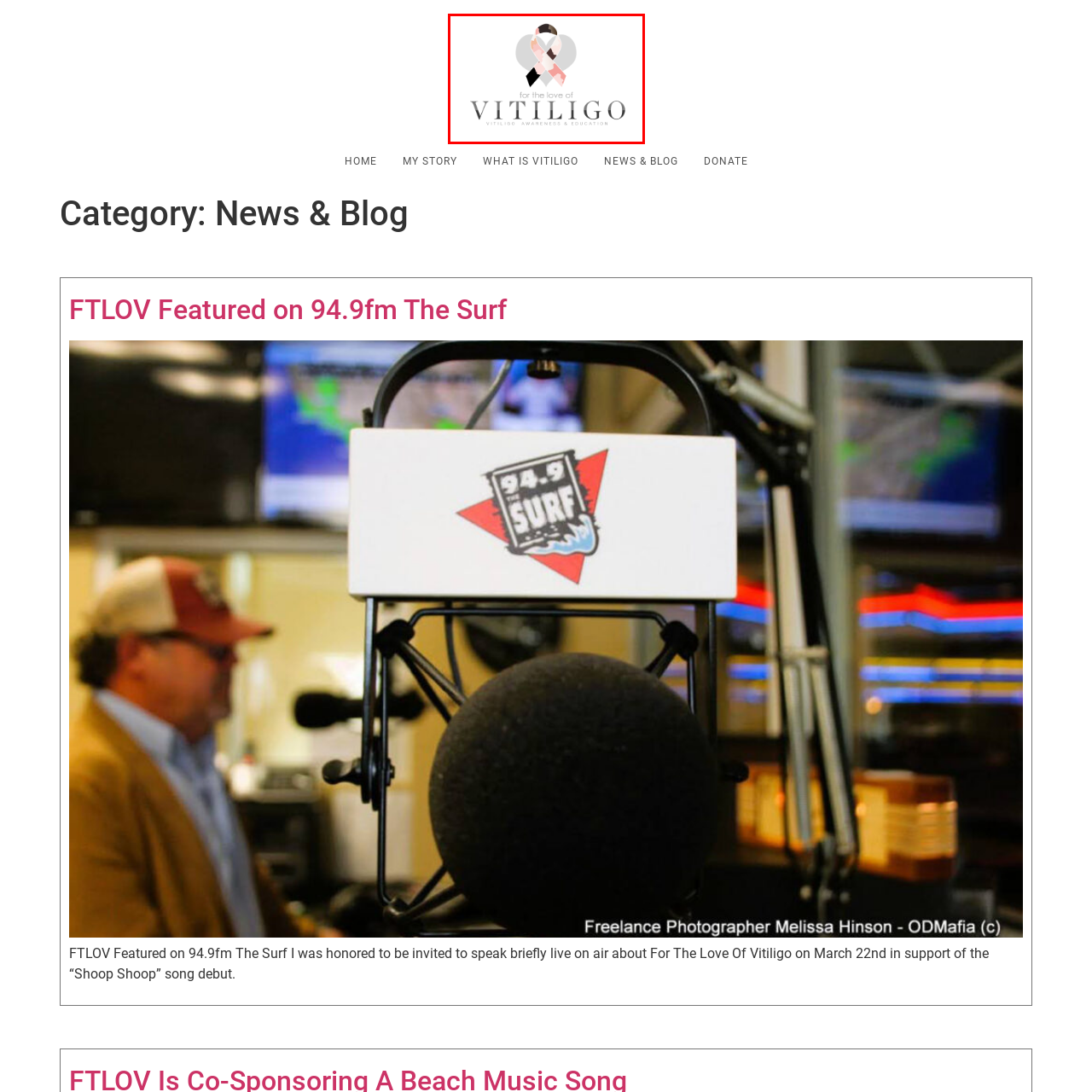Concentrate on the image marked by the red box, What is the color of the ribbon?
 Your answer should be a single word or phrase.

Pink and black